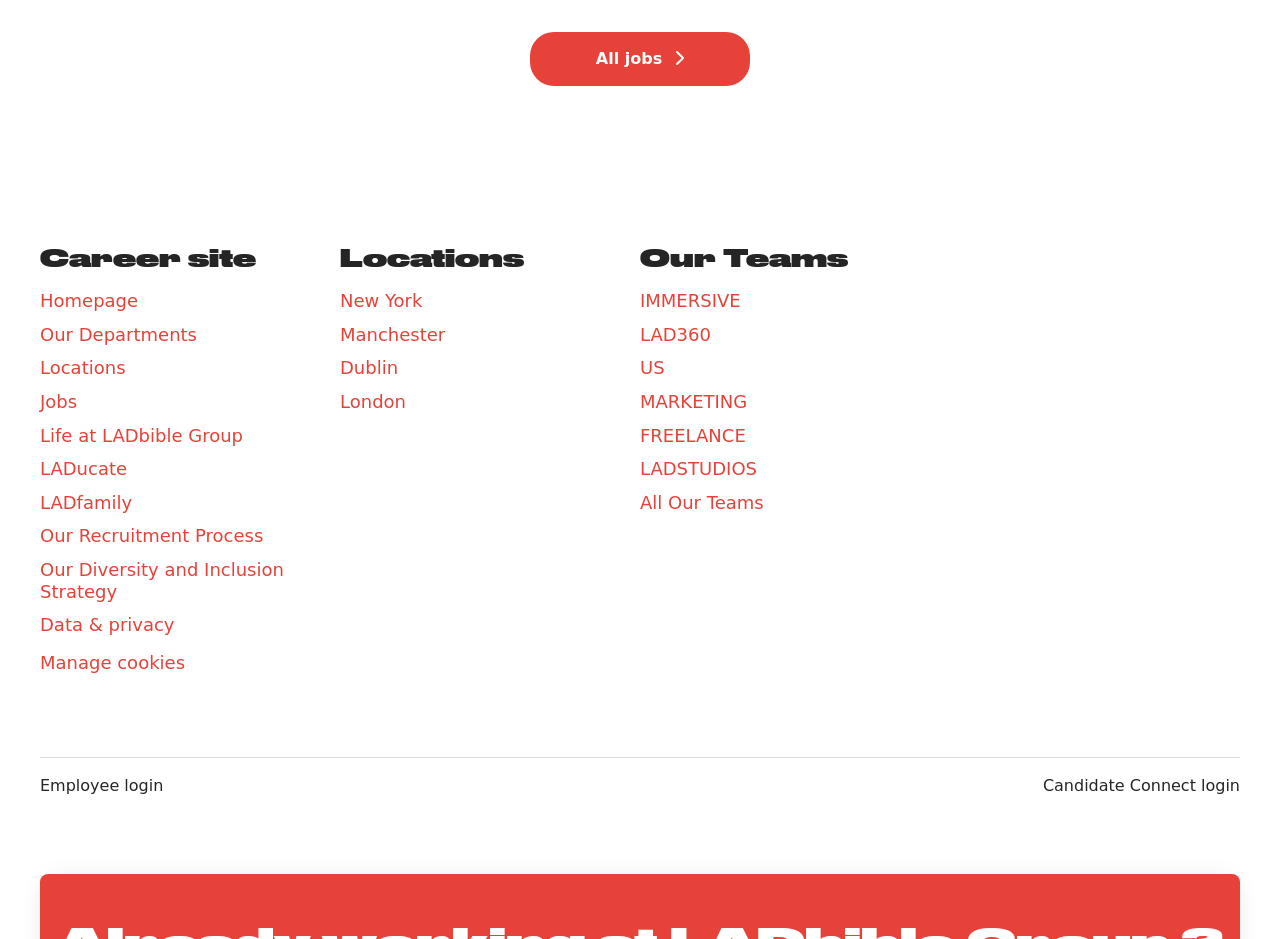How many login options are available?
Look at the image and provide a short answer using one word or a phrase.

2